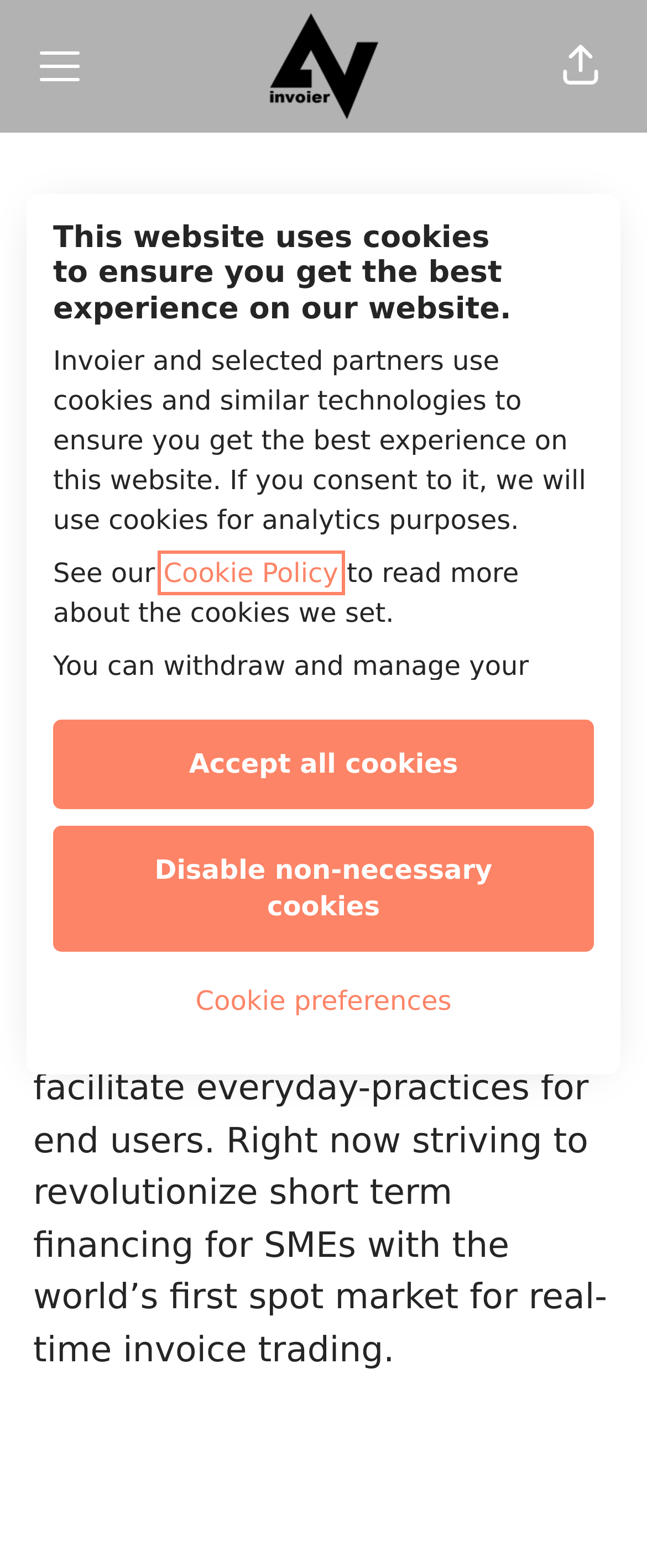Determine the main heading of the webpage and generate its text.

This website uses cookies to ensure you get the best experience on our website.